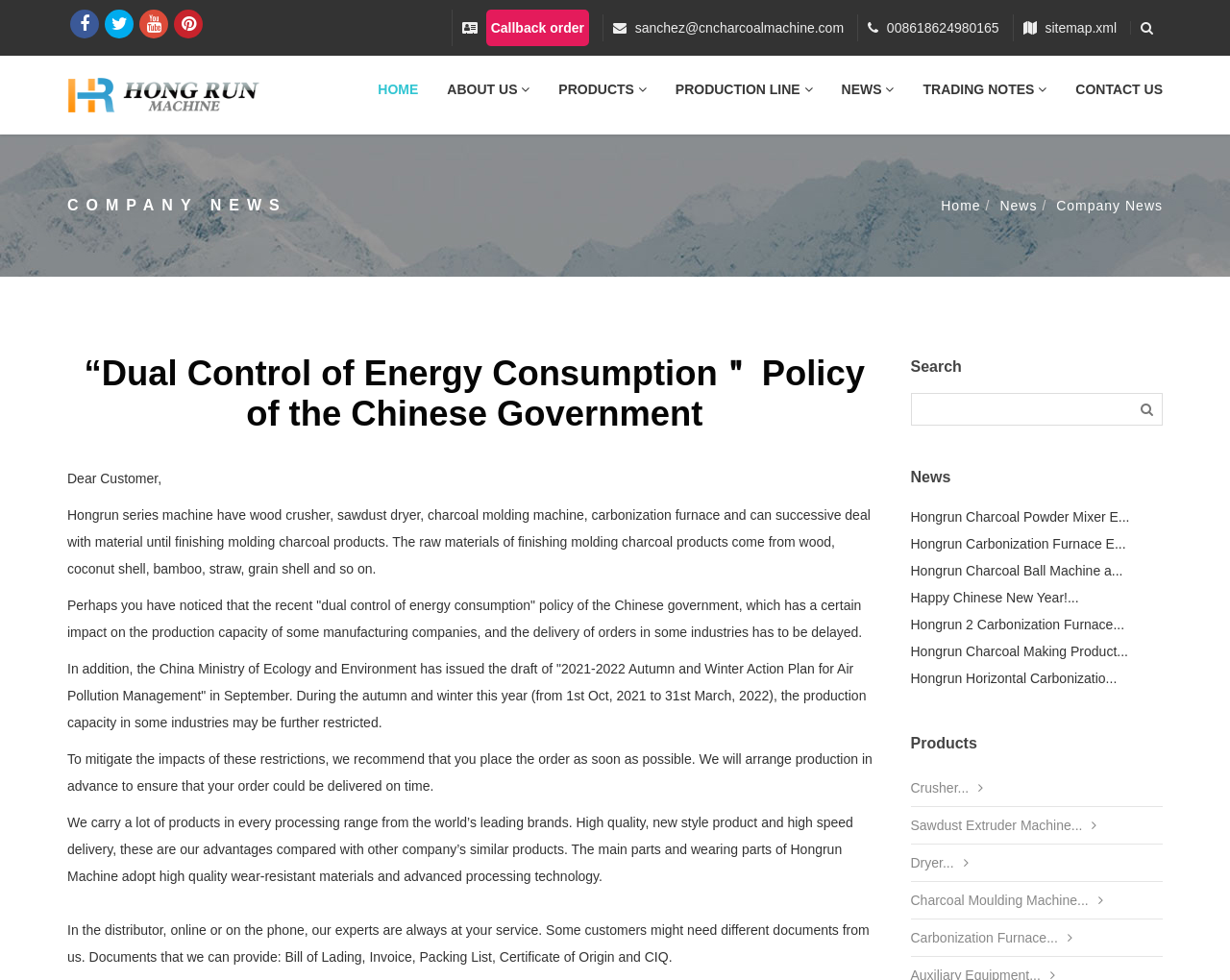What type of documents can the company provide to customers?
Using the information from the image, provide a comprehensive answer to the question.

According to the webpage content, the company can provide various documents to customers, including Bill of Lading, Invoice, Packing List, Certificate of Origin, and CIQ, which are commonly required documents in international trade.